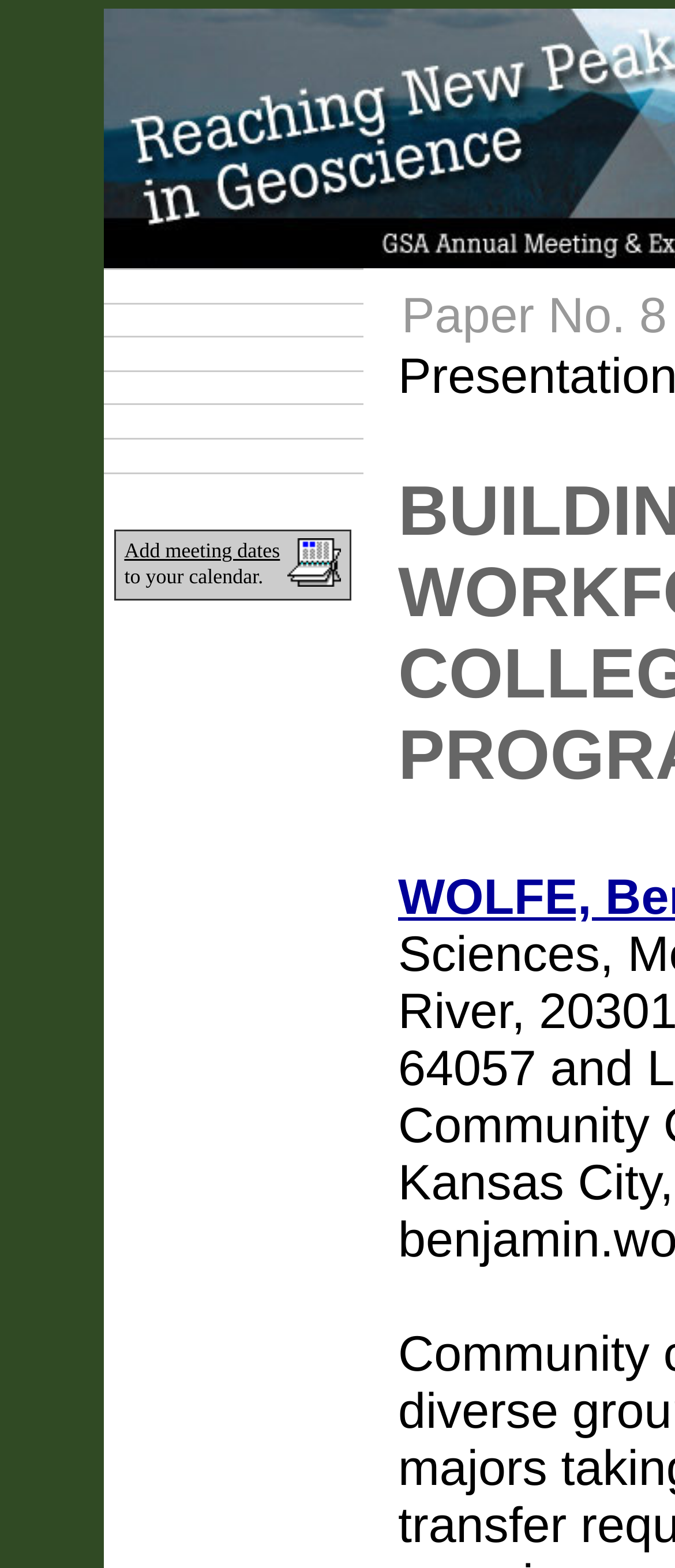Respond with a single word or short phrase to the following question: 
What is the event type?

Meeting